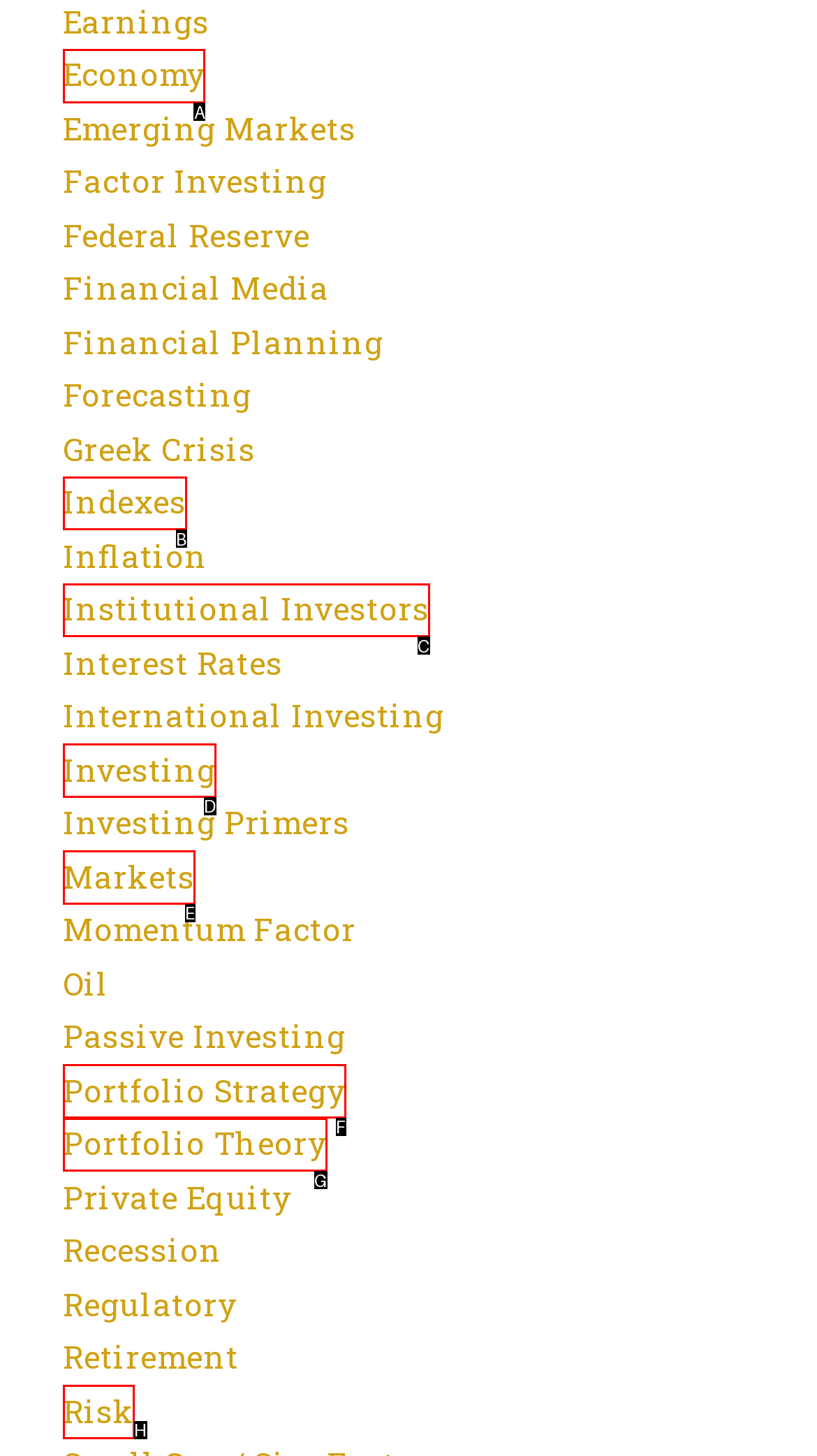Determine the letter of the UI element I should click on to complete the task: View Economy articles from the provided choices in the screenshot.

A